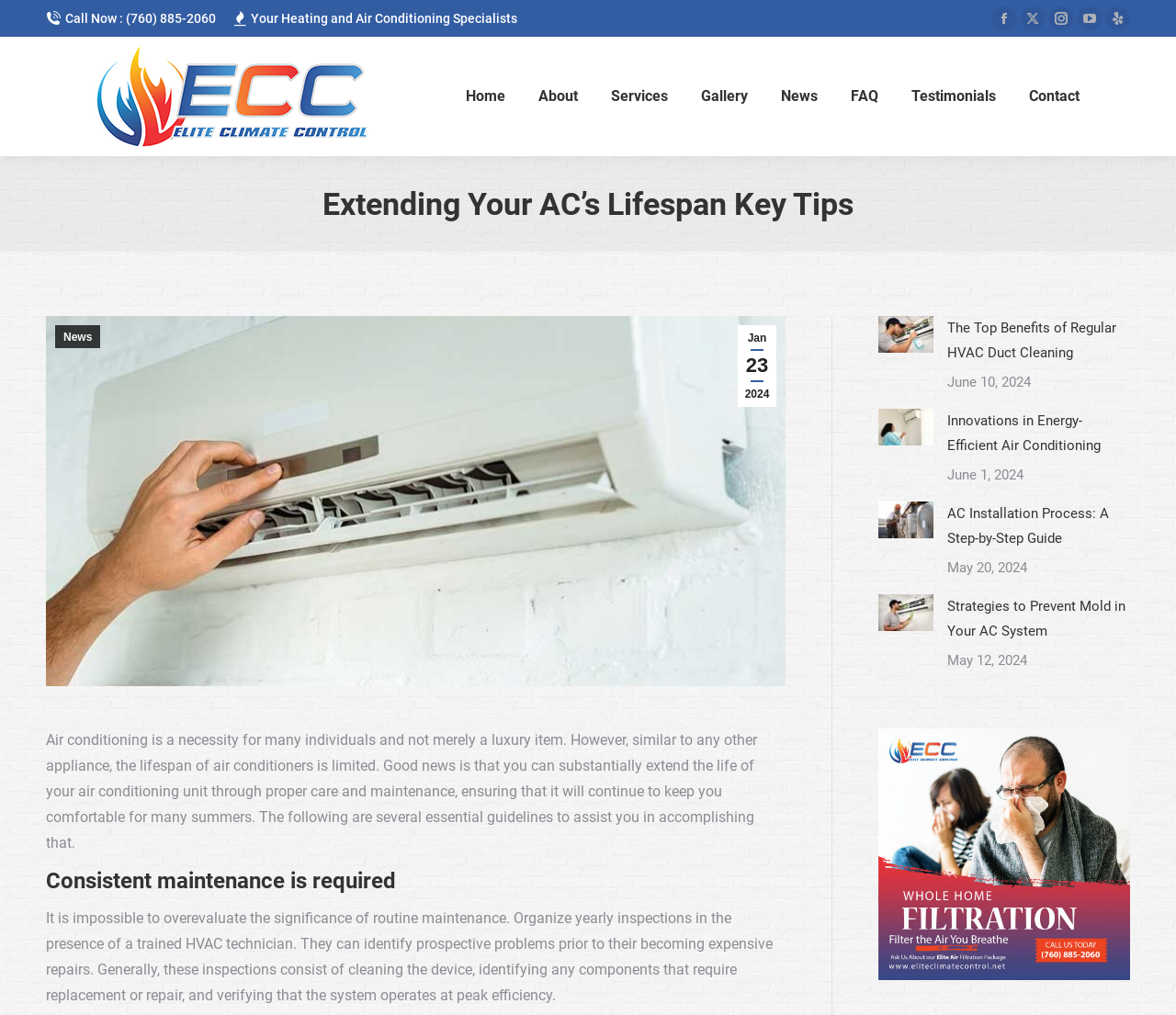Based on the element description, predict the bounding box coordinates (top-left x, top-left y, bottom-right x, bottom-right y) for the UI element in the screenshot: aria-label="Post image"

[0.747, 0.311, 0.794, 0.348]